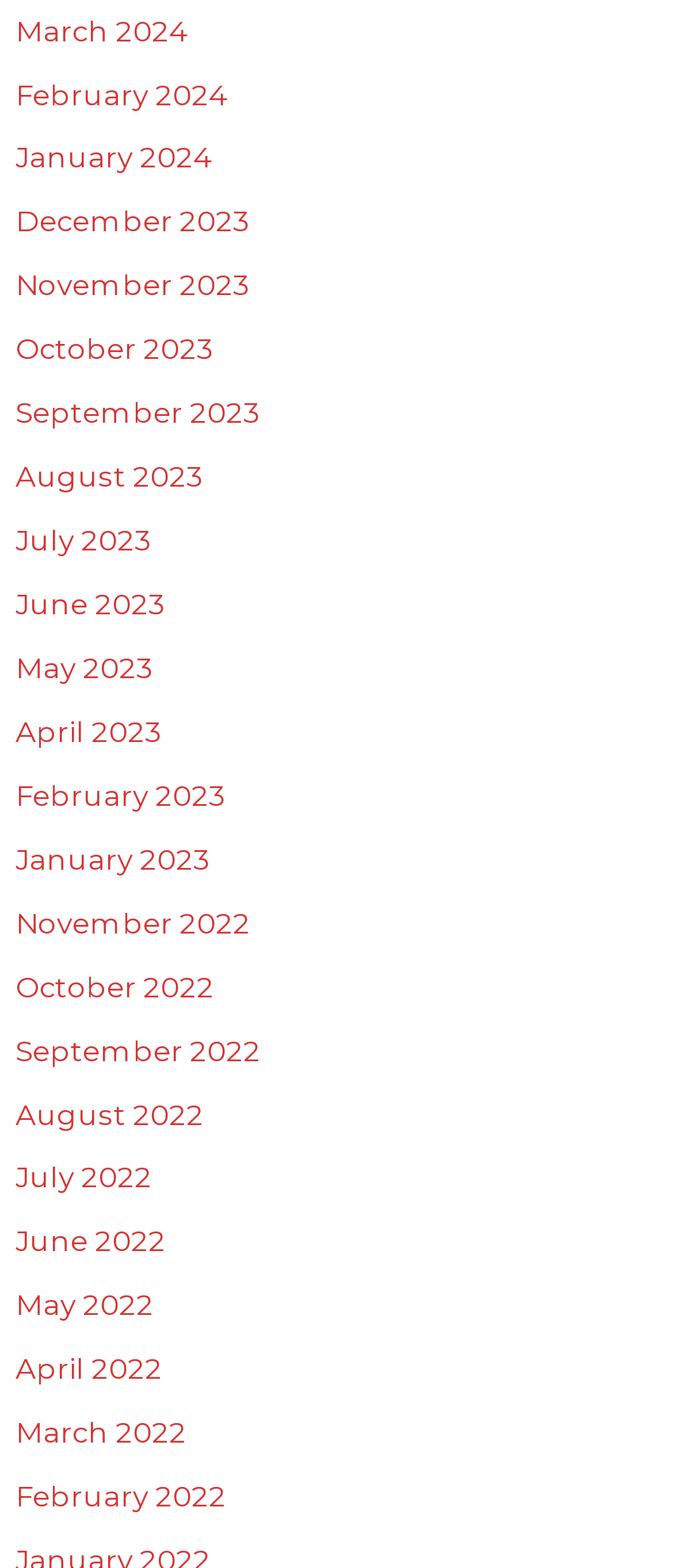How many links are there in total?
Please look at the screenshot and answer in one word or a short phrase.

24